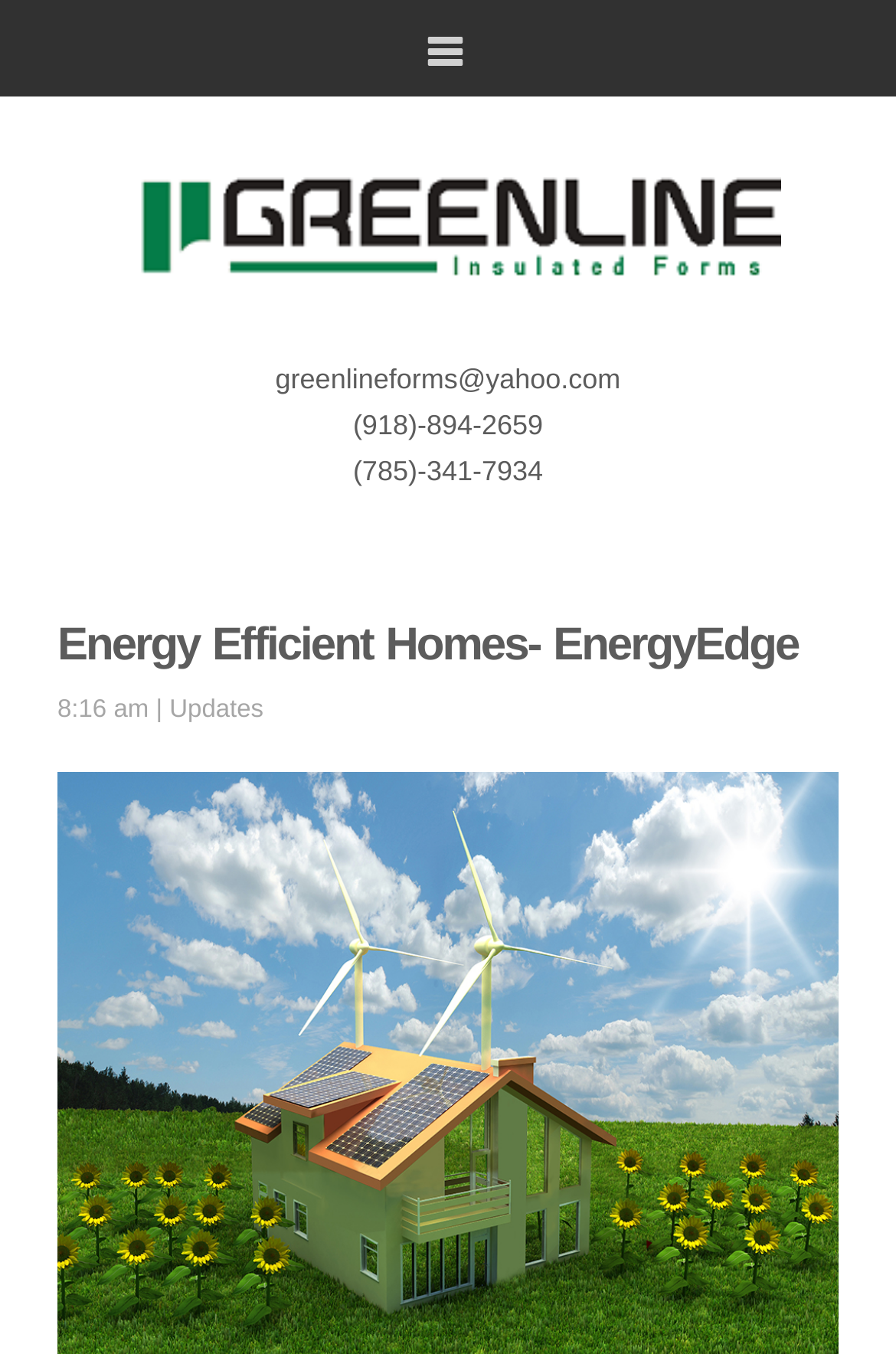What is the current time?
Please provide a comprehensive answer to the question based on the webpage screenshot.

I found the current time by looking at the StaticText element with the text '8:16 am', which is likely to be the current time.